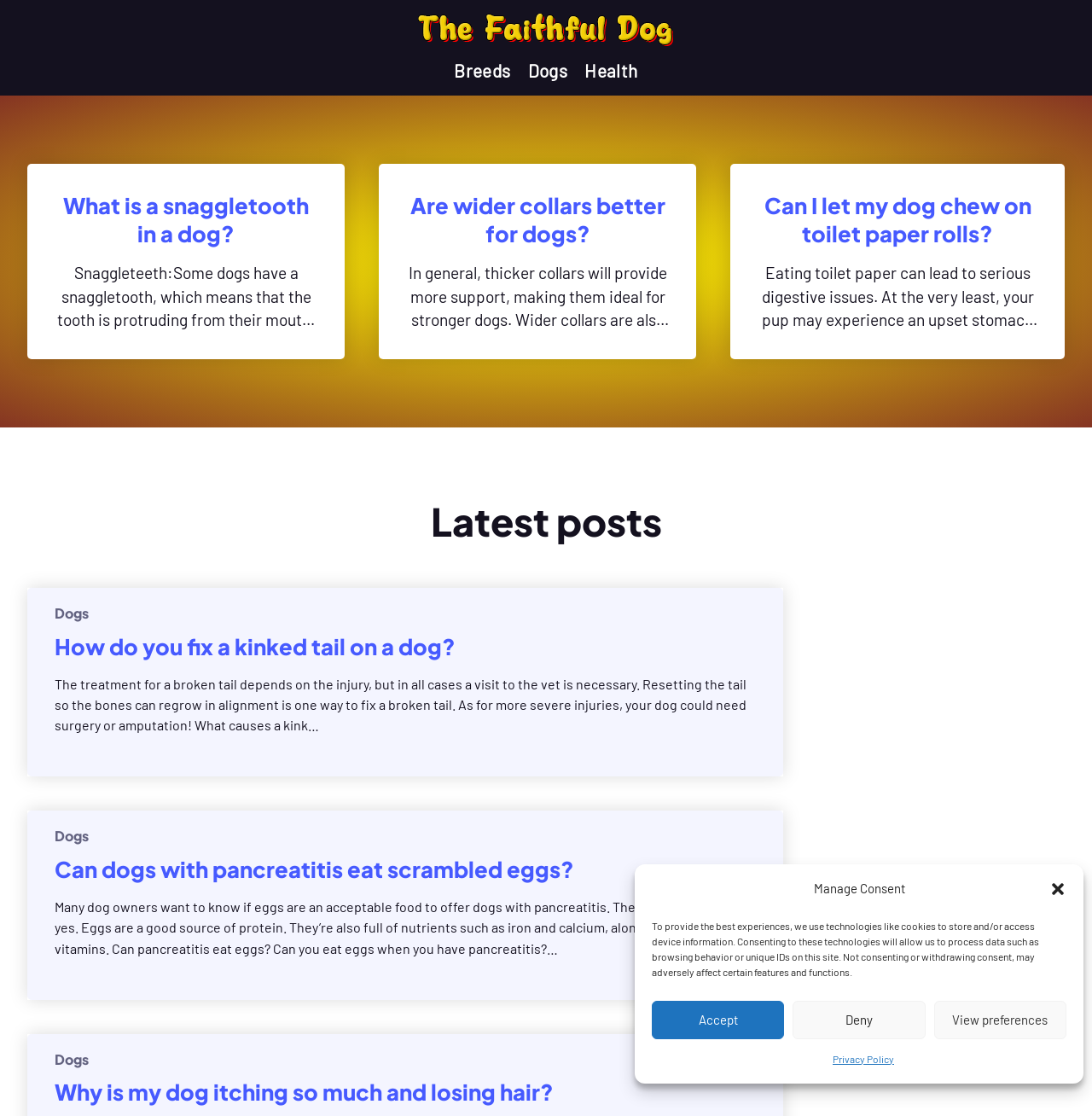Determine the bounding box coordinates of the element that should be clicked to execute the following command: "Learn about strategic thinking and execution planning".

None